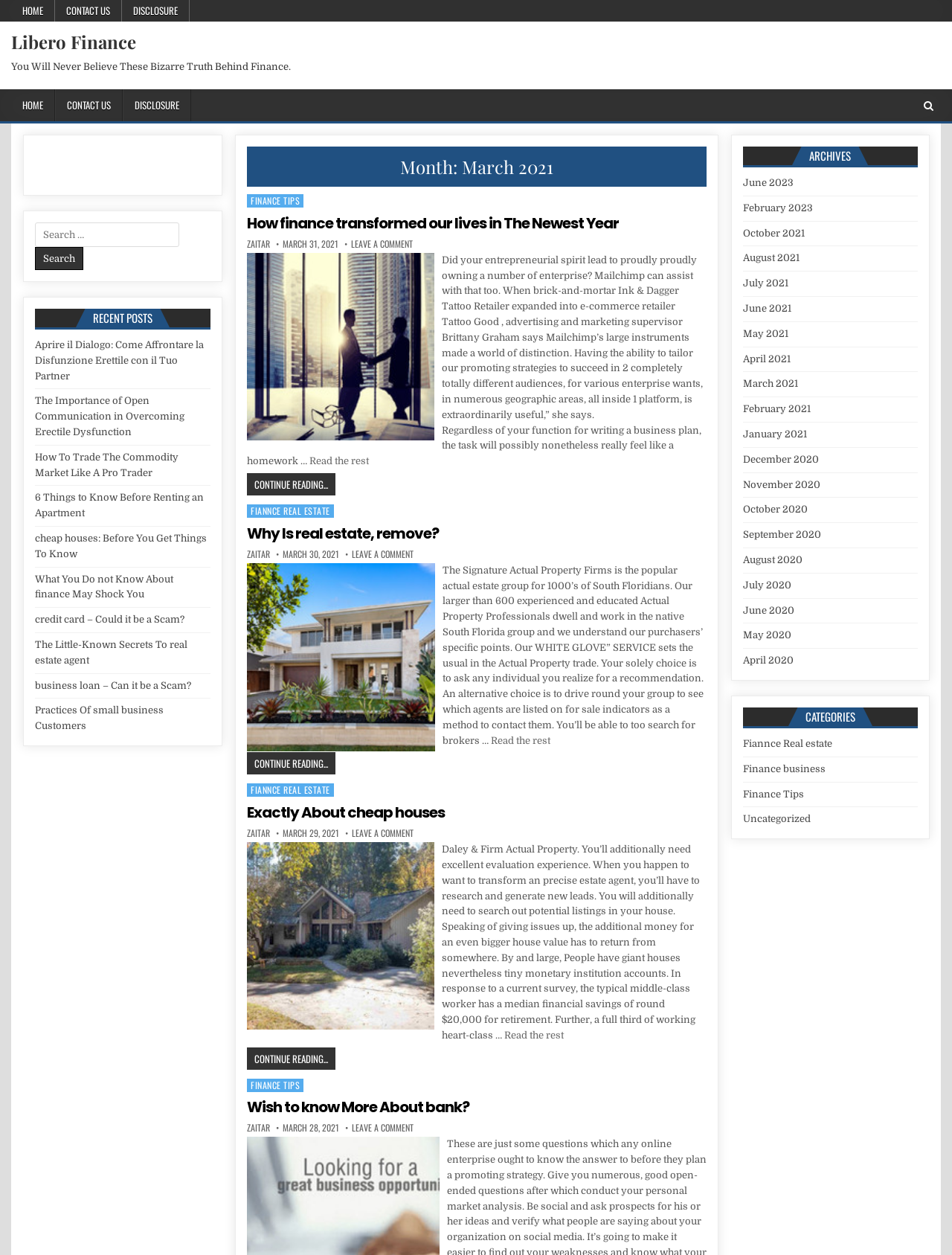Please identify the bounding box coordinates of the element on the webpage that should be clicked to follow this instruction: "Search for something". The bounding box coordinates should be given as four float numbers between 0 and 1, formatted as [left, top, right, bottom].

[0.037, 0.177, 0.221, 0.215]